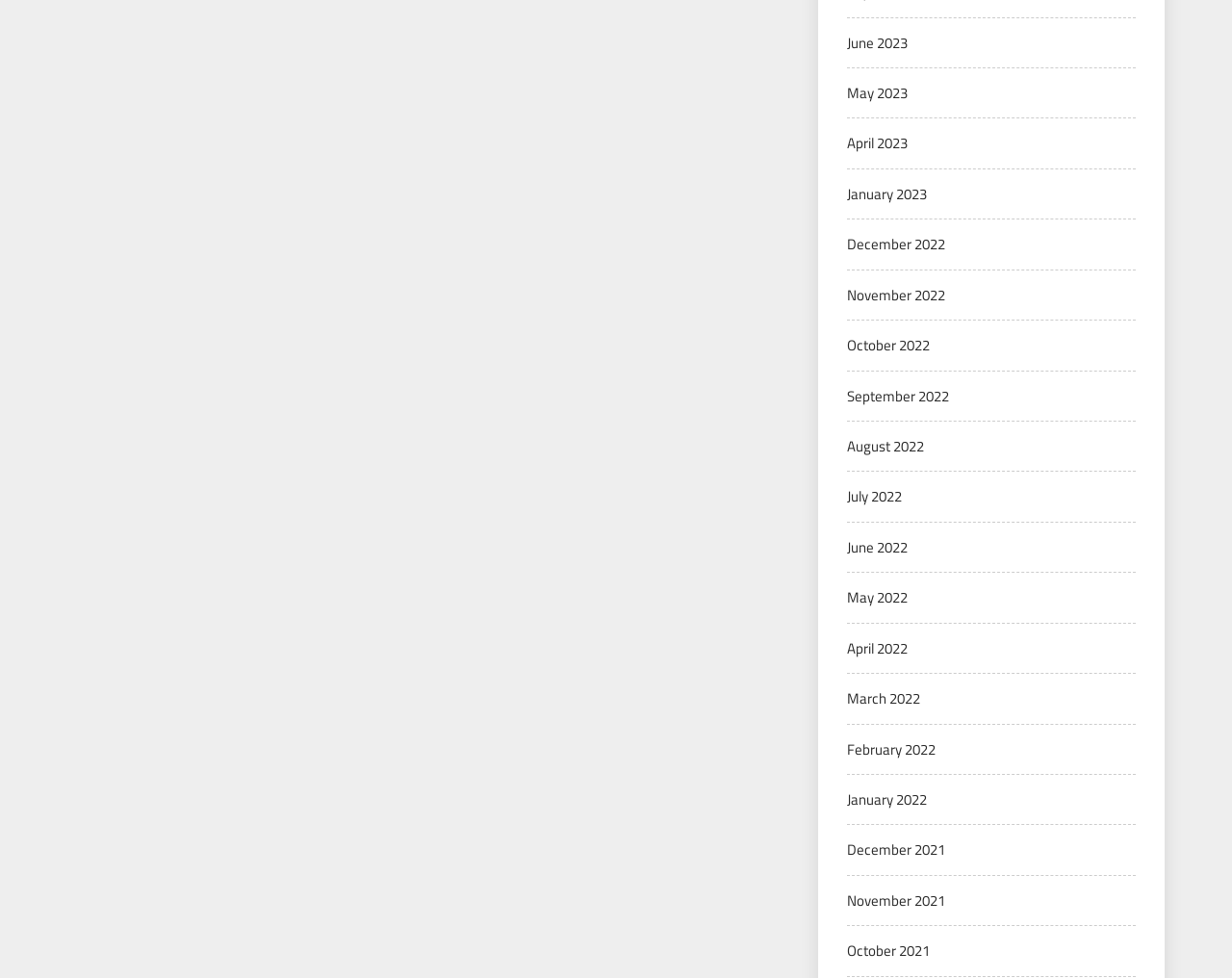Please identify the bounding box coordinates for the region that you need to click to follow this instruction: "view January 2022".

[0.688, 0.806, 0.752, 0.829]